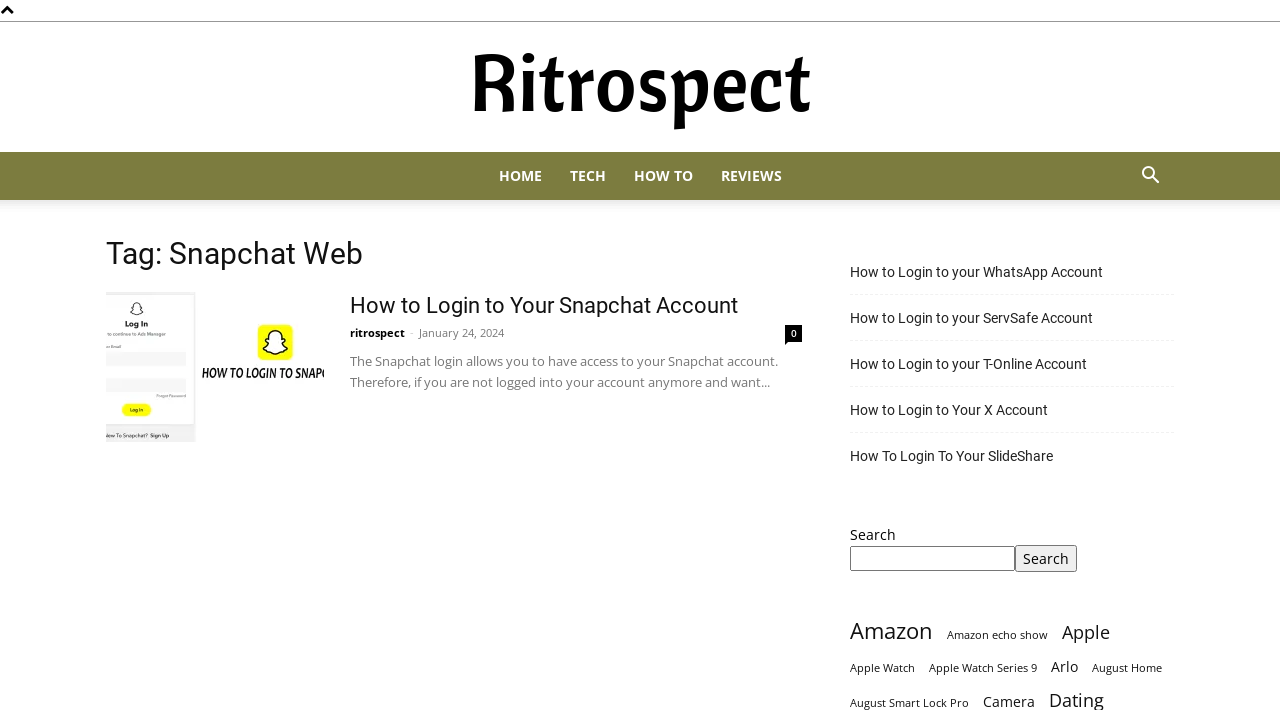How many links are present in the 'Related Posts' section?
Respond to the question with a single word or phrase according to the image.

5